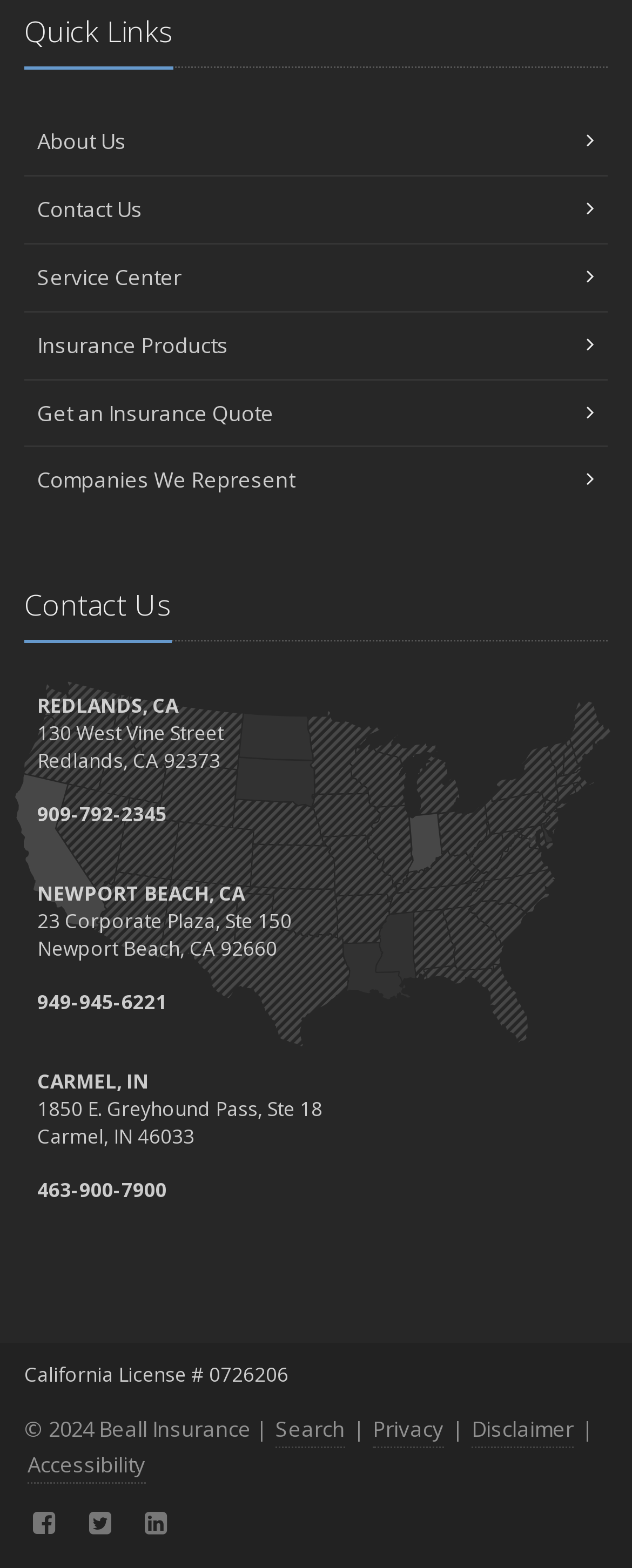What is the phone number of the Newport Beach office?
Analyze the image and deliver a detailed answer to the question.

I found the phone number of the Newport Beach office by looking at the contact information listed under the 'Contact Us' heading.